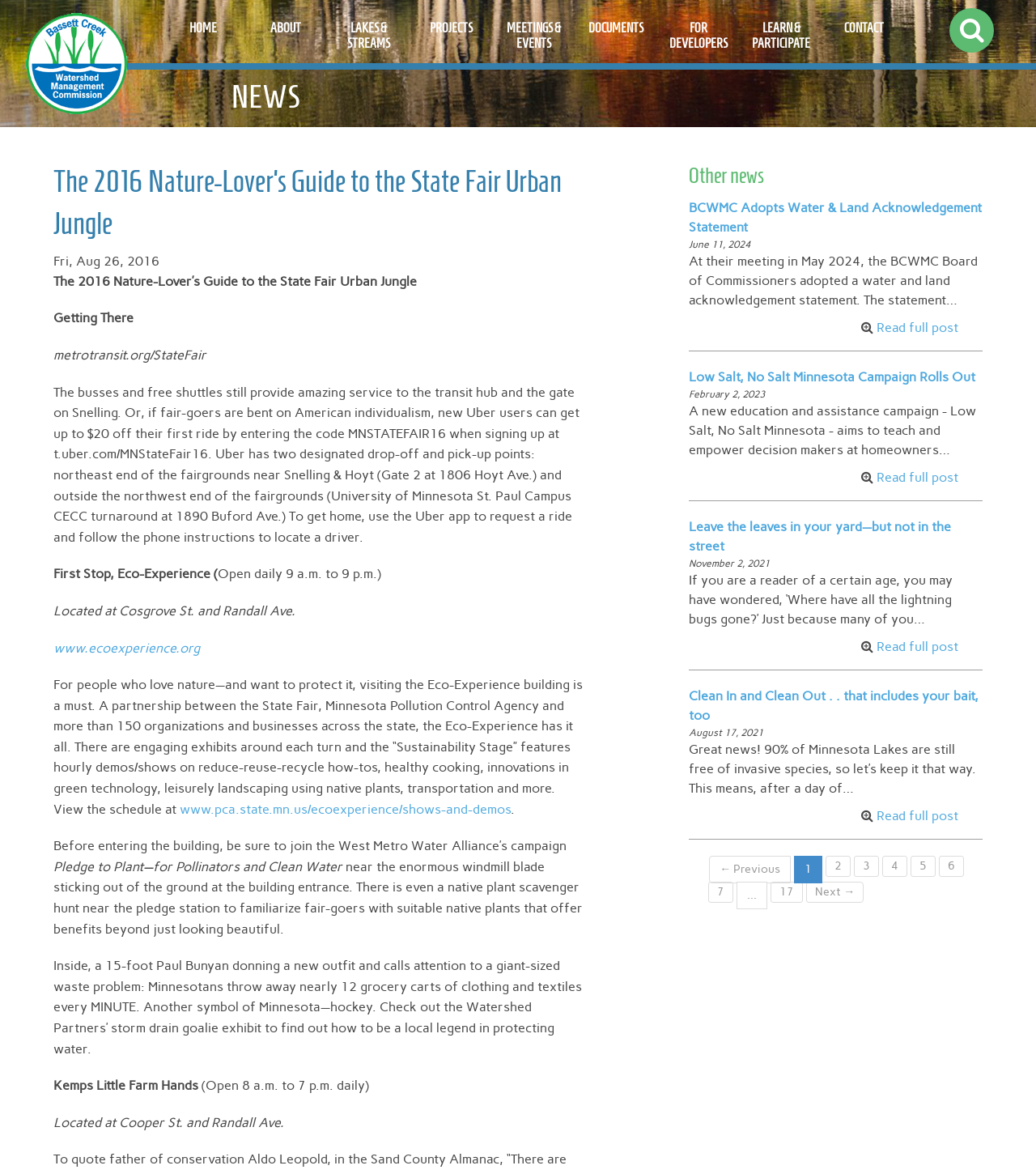Identify the bounding box coordinates for the region to click in order to carry out this instruction: "Check out the NEWS section". Provide the coordinates using four float numbers between 0 and 1, formatted as [left, top, right, bottom].

[0.223, 0.063, 0.977, 0.102]